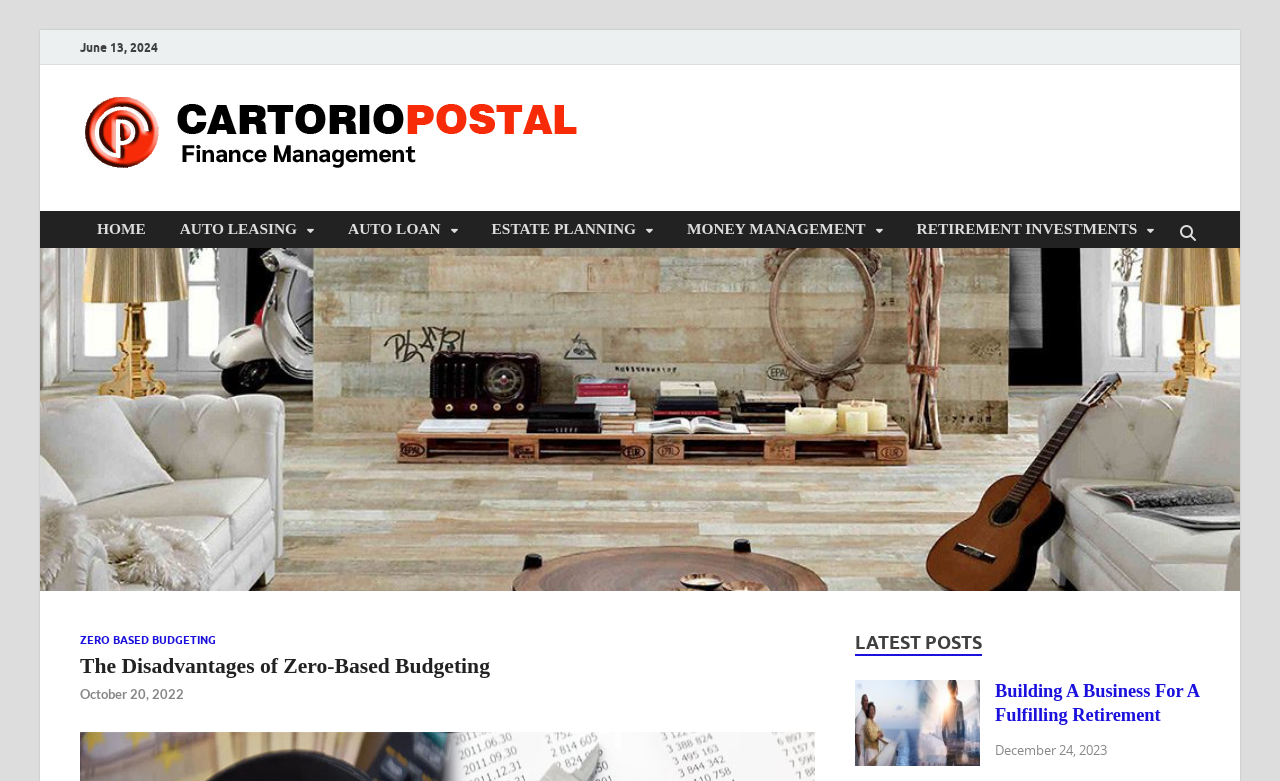What is the category of the link 'AUTO LEASING'
Using the information presented in the image, please offer a detailed response to the question.

I found a navigation menu on the webpage, which has several links. One of the links is 'AUTO LEASING', which belongs to the 'AUTO' category.